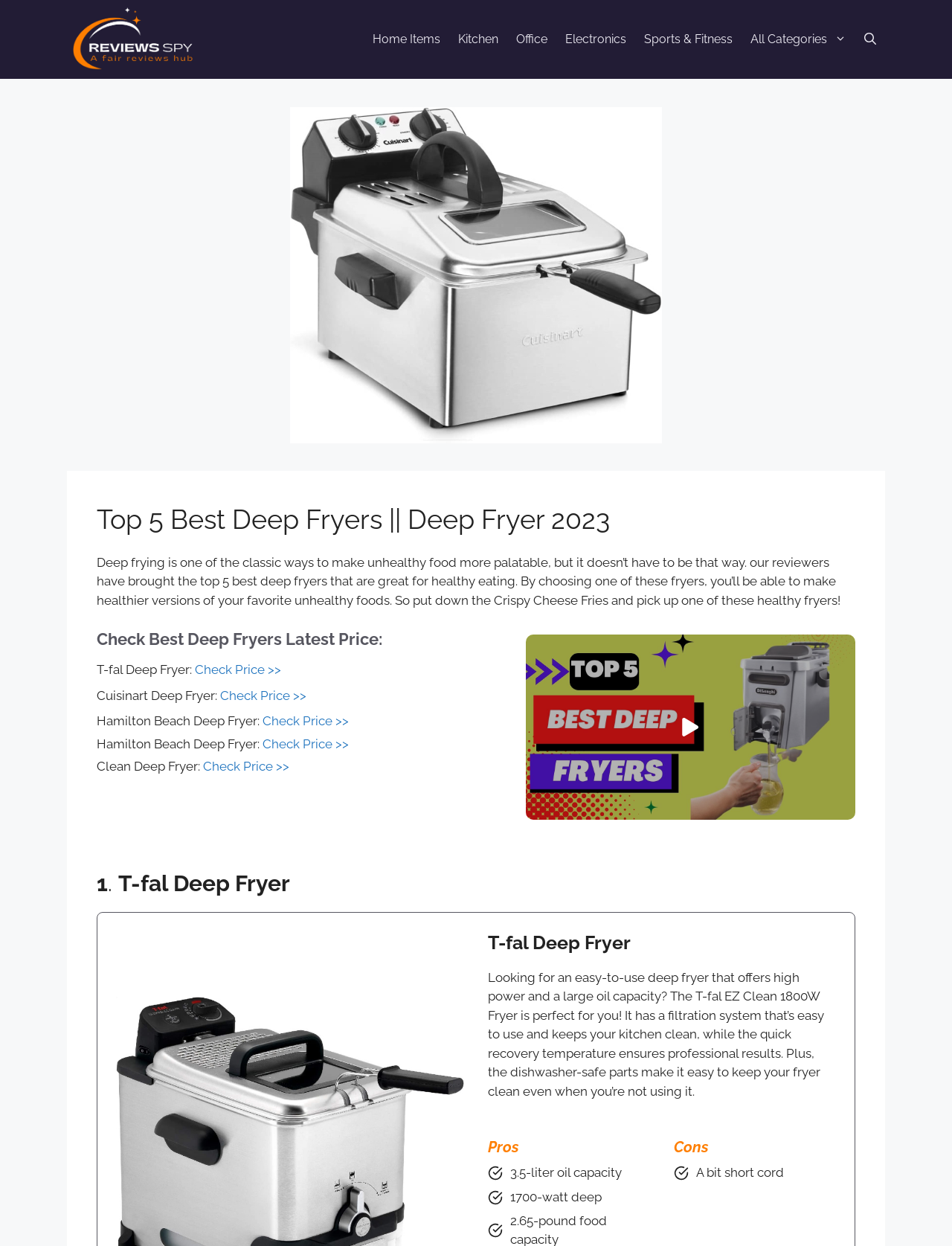Provide a thorough description of the webpage you see.

This webpage is about the top 5 best deep fryers for healthy eating. At the top, there is a banner with the site's name "Rewiews Spy" and a navigation menu with links to different categories such as "Home Items", "Kitchen", "Office", and more. Below the navigation menu, there is a large image with the title "Best Deep Fryers".

The main content of the page is divided into sections, each describing a different deep fryer model. The first section has a heading "Top 5 Best Deep Fryers || Deep Fryer 2023" and a brief introduction to the importance of choosing a healthy deep fryer. Below the introduction, there are links to check the latest prices of the top 5 deep fryers.

Each deep fryer model is described in a separate section, with a heading indicating the model's name and a brief description of its features. For example, the first model, T-fal Deep Fryer, has a description of its filtration system, quick recovery temperature, and dishwasher-safe parts. The section also includes pros and cons of the model, such as its 3.5-liter oil capacity and 1700-watt deep fryer, but also its short cord.

There are also images and buttons scattered throughout the page, including a "Play" button with a video thumbnail and an image with the title "TOP 5 Best Deep Fryers". Overall, the page is well-organized and easy to navigate, with clear headings and concise descriptions of each deep fryer model.